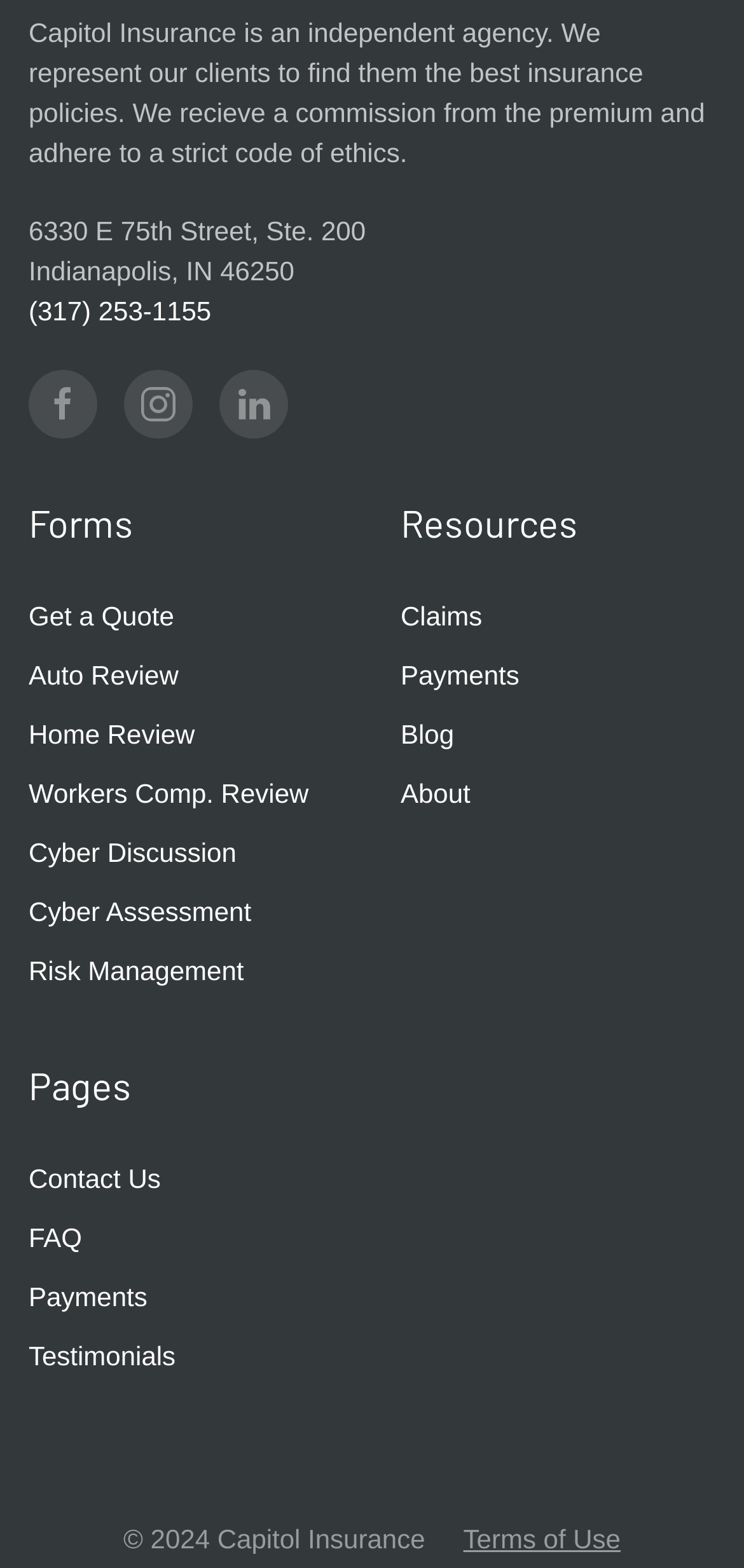What is the address of Capitol Insurance?
From the details in the image, answer the question comprehensively.

I found the address by looking at the static text element with the content '6330 E 75th Street, Ste. 200' which is located within a group element. This group element also contains other contact information such as the city and state, and a phone number.